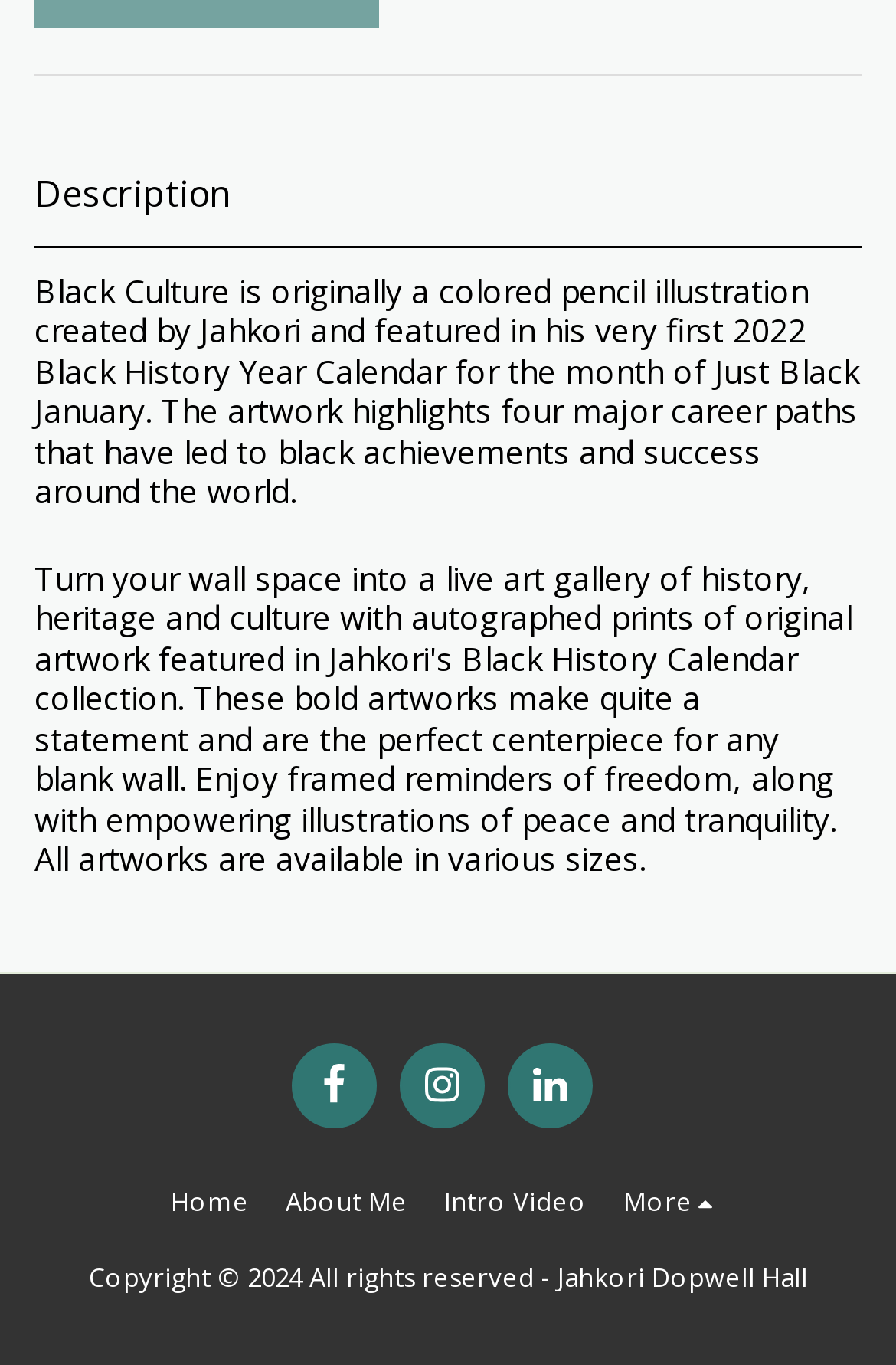Please use the details from the image to answer the following question comprehensively:
What is the theme of the artwork?

The StaticText element with the description 'Black Culture is originally a colored pencil illustration...' mentions 'Black History Year Calendar', which suggests that the theme of the artwork is related to Black History.